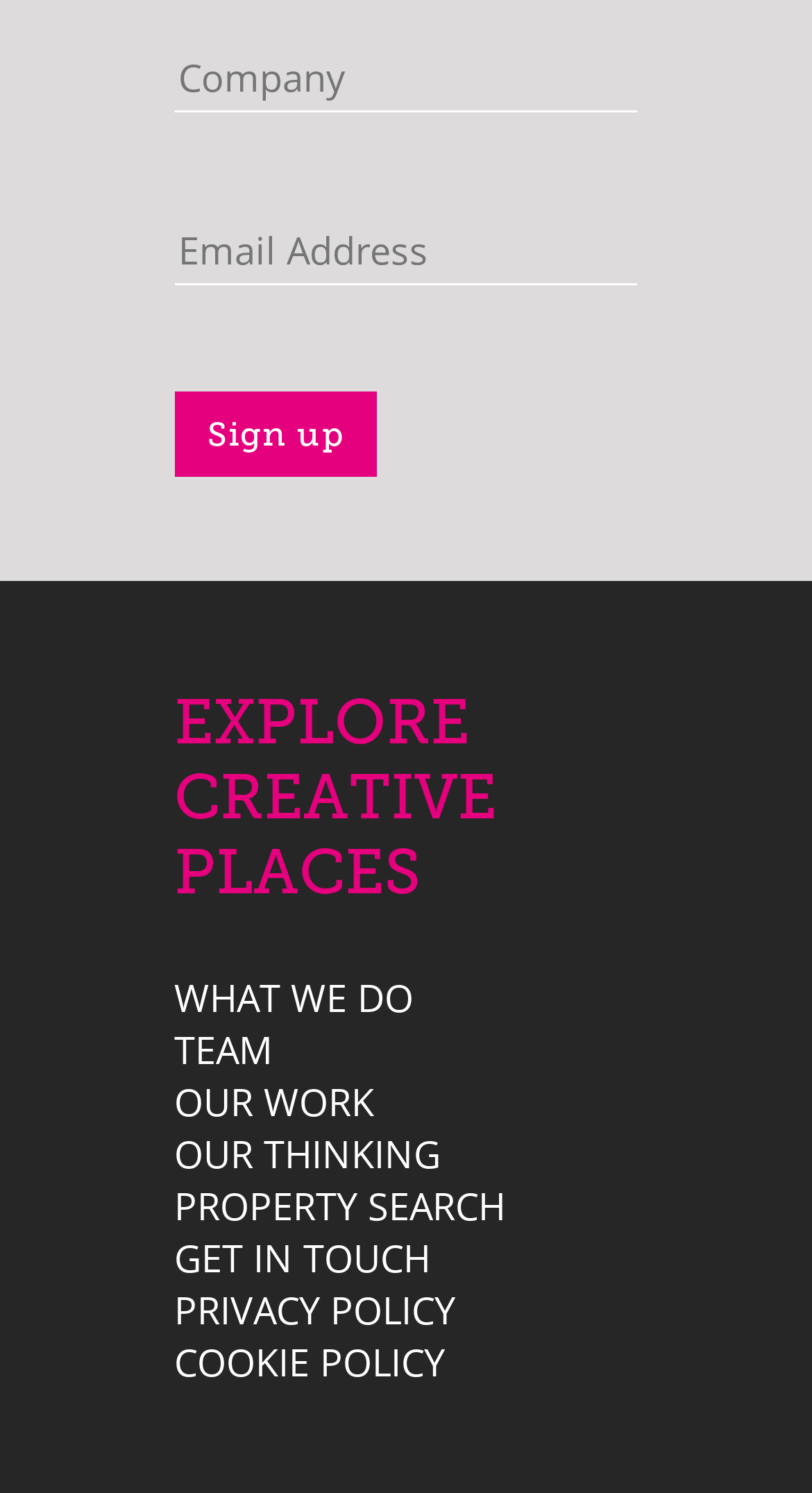Analyze the image and provide a detailed answer to the question: What is the theme of the webpage?

The heading 'EXPLORE CREATIVE PLACES' suggests that the theme of the webpage is related to creative places, which could be a platform for exploring or finding creative spaces.